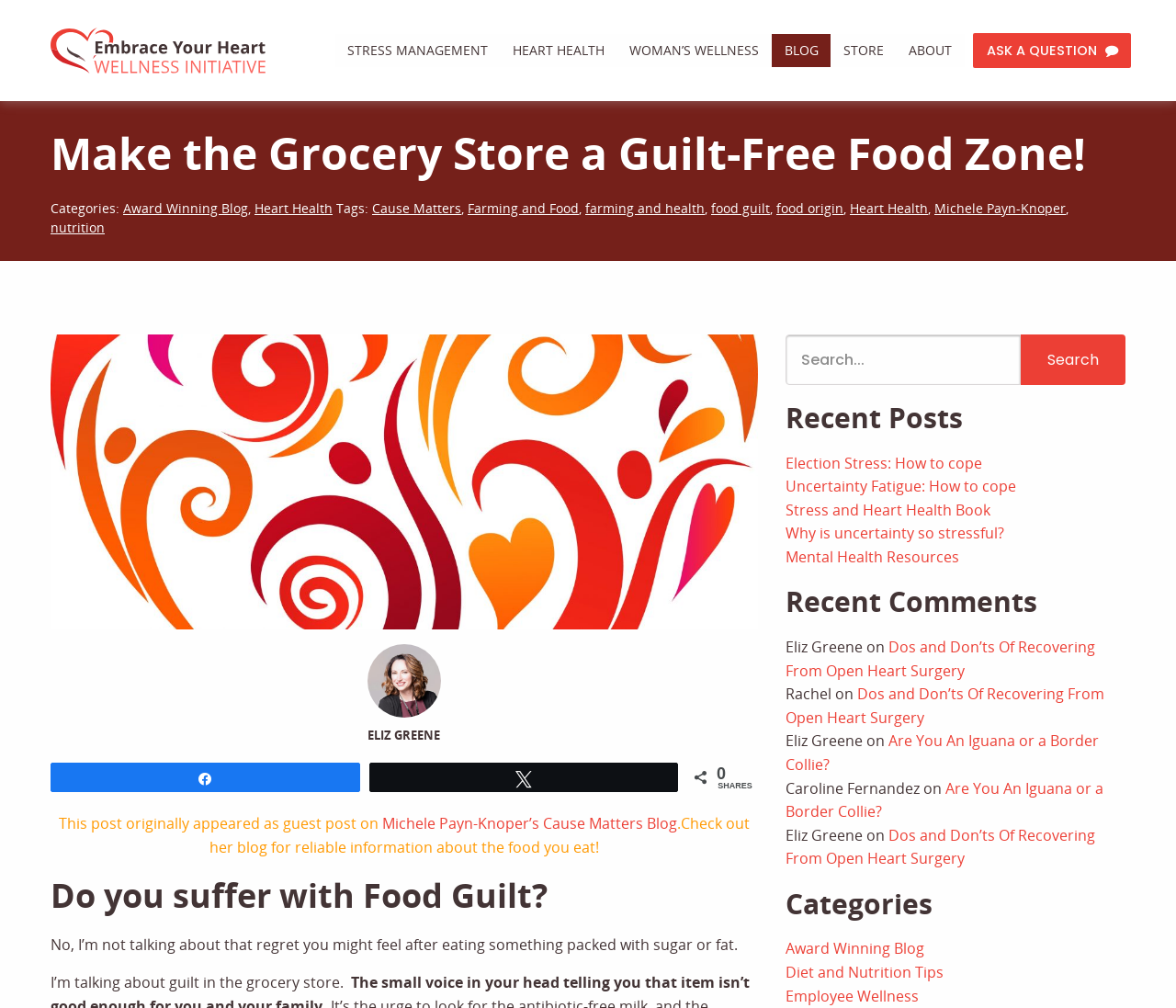Please identify the primary heading on the webpage and return its text.

Make the Grocery Store a Guilt-Free Food Zone!